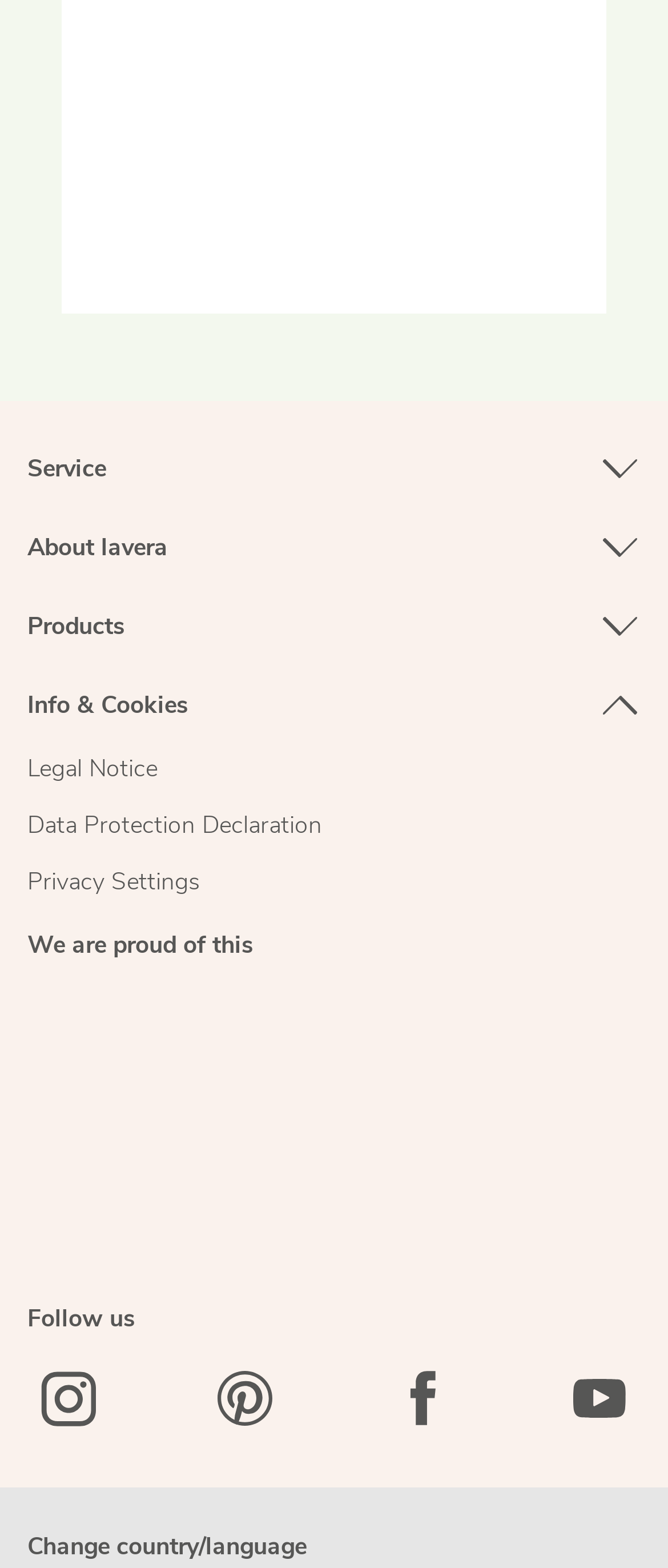Determine the bounding box coordinates for the area that should be clicked to carry out the following instruction: "View About lavera".

[0.041, 0.338, 0.251, 0.359]